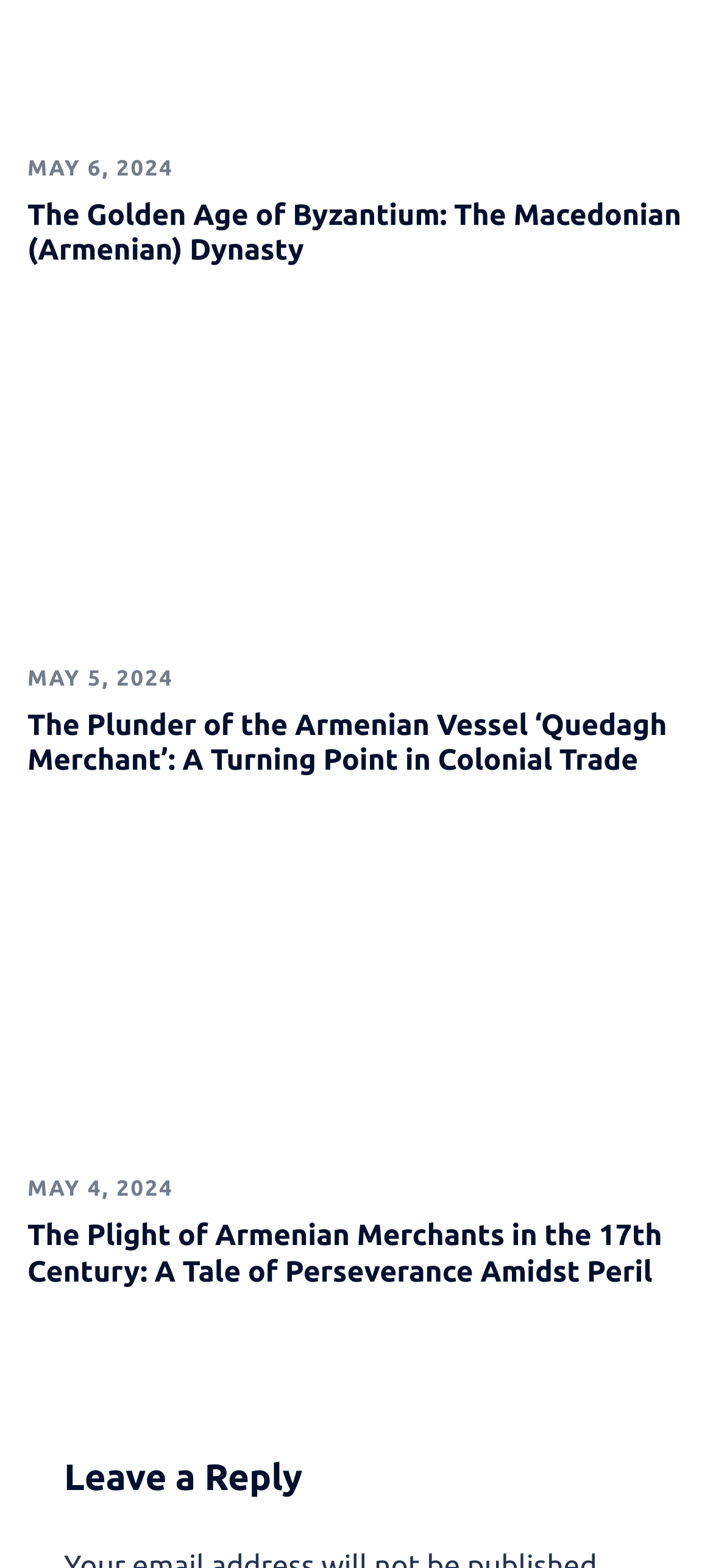Please identify the bounding box coordinates of the element's region that I should click in order to complete the following instruction: "Click on the link to read about MAY 6, 2024". The bounding box coordinates consist of four float numbers between 0 and 1, i.e., [left, top, right, bottom].

[0.038, 0.1, 0.243, 0.116]